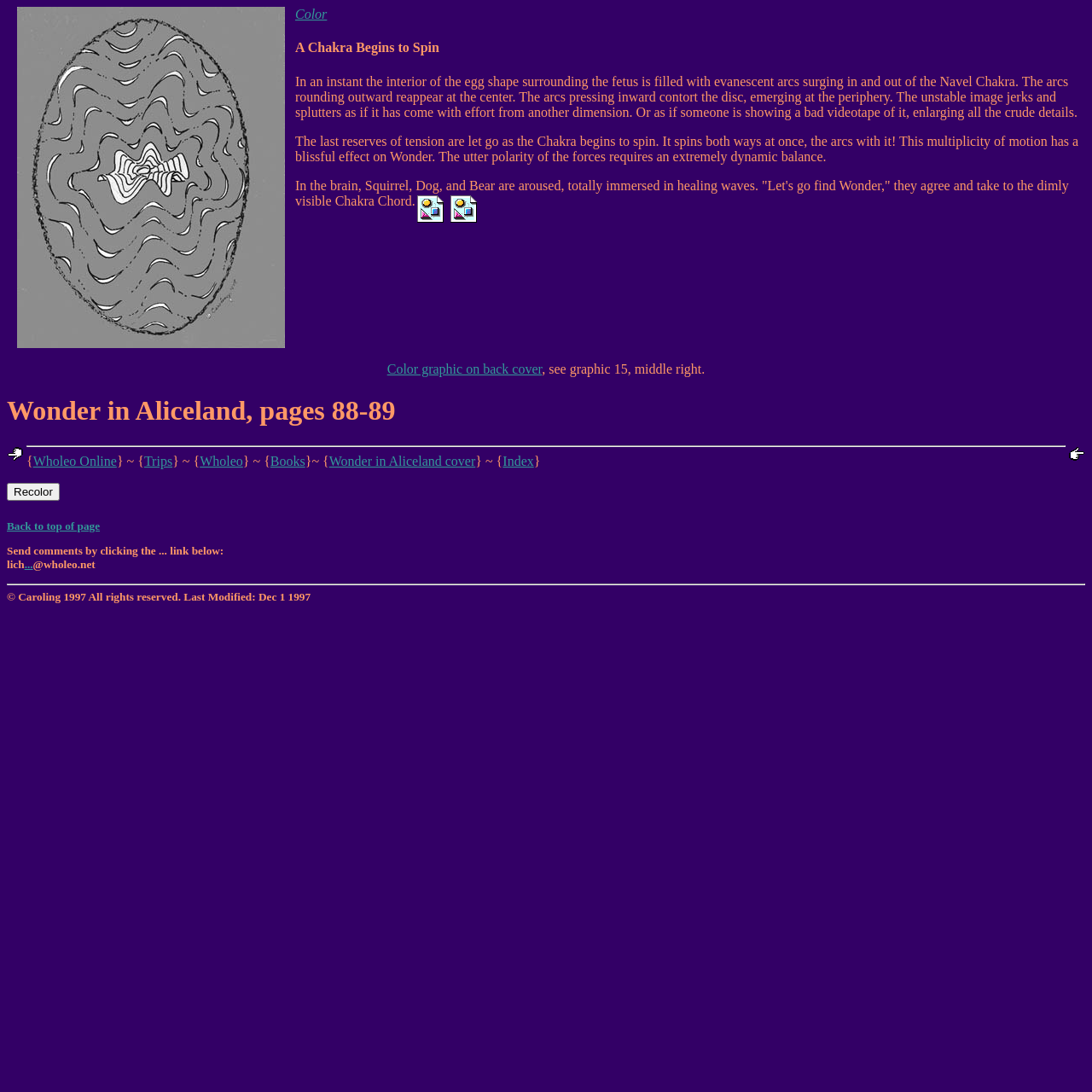What is the purpose of the 'Back to top of page' link?
Look at the image and respond with a single word or a short phrase.

To navigate to the top of the page